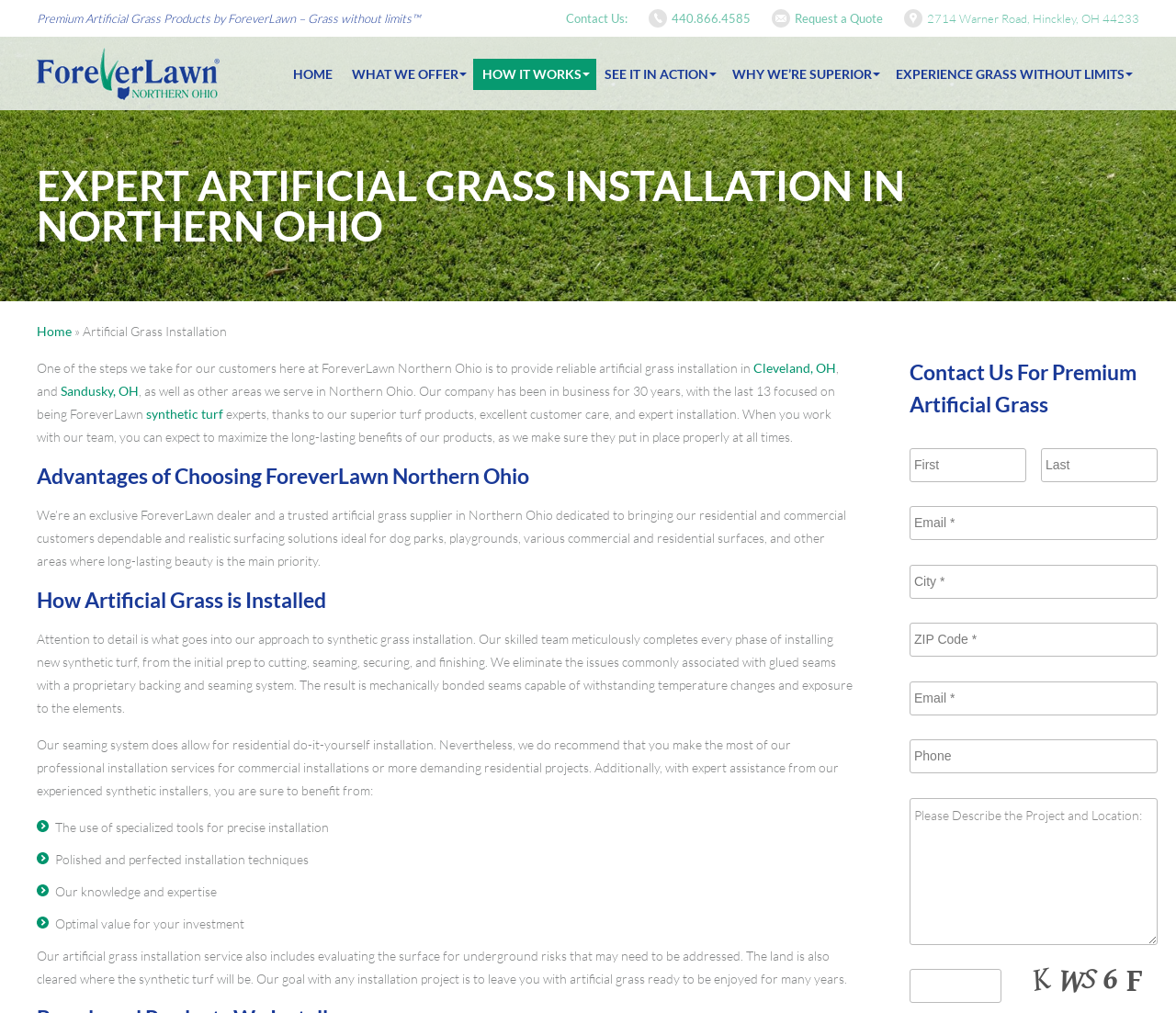Please determine the bounding box coordinates of the clickable area required to carry out the following instruction: "Fill in the first textbox". The coordinates must be four float numbers between 0 and 1, represented as [left, top, right, bottom].

[0.773, 0.442, 0.873, 0.476]